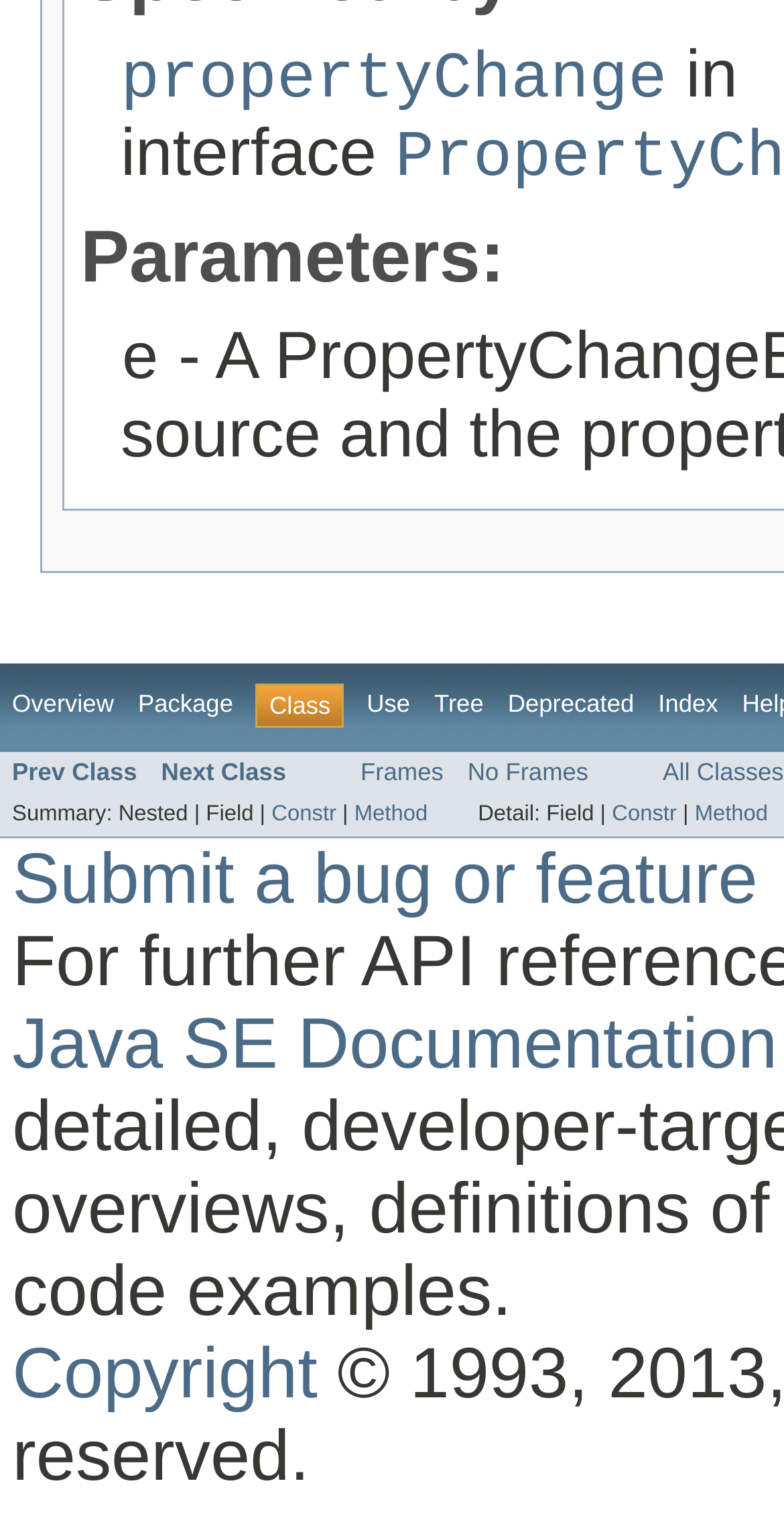Please identify the bounding box coordinates of the element I need to click to follow this instruction: "go to overview".

[0.015, 0.453, 0.145, 0.471]